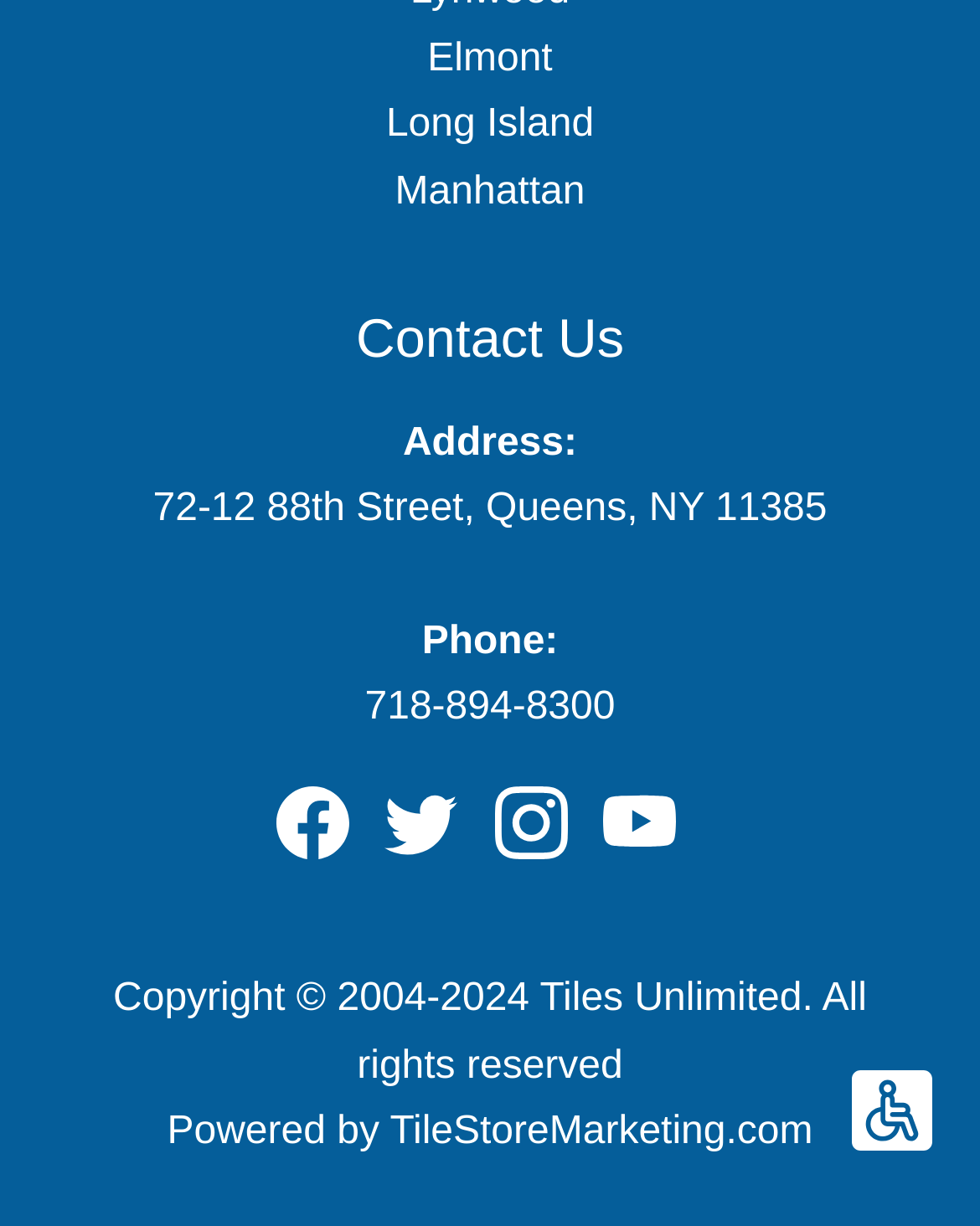Reply to the question with a single word or phrase:
What is the copyright year range of Tiles Unlimited?

2004-2024